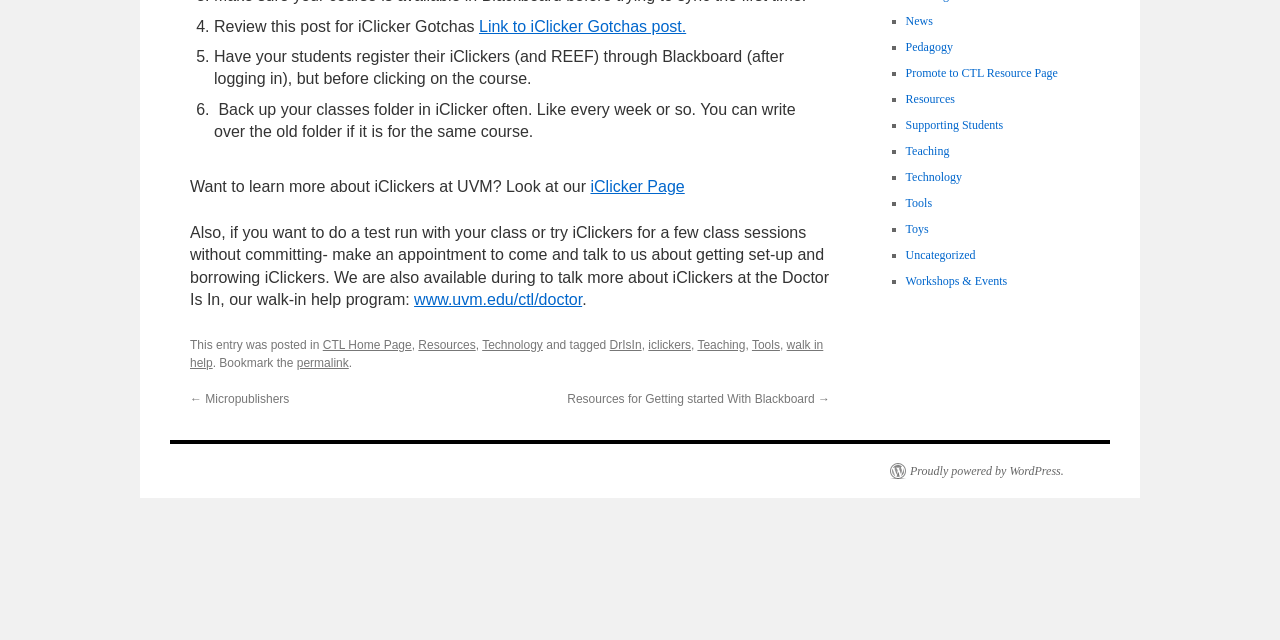Provide the bounding box for the UI element matching this description: "CTL Home Page".

[0.252, 0.527, 0.322, 0.549]